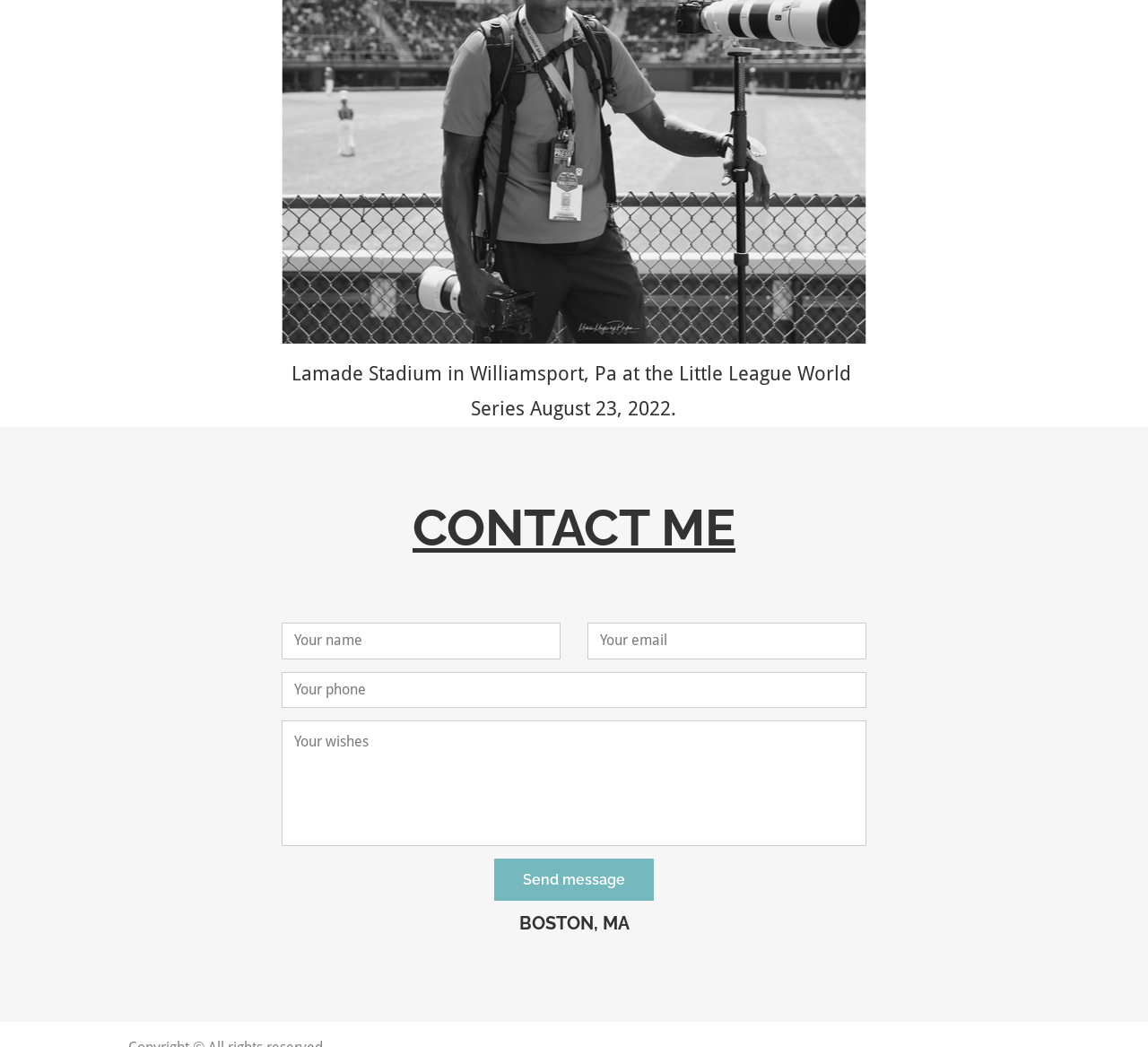Using the element description: "Send message", determine the bounding box coordinates for the specified UI element. The coordinates should be four float numbers between 0 and 1, [left, top, right, bottom].

[0.43, 0.82, 0.57, 0.861]